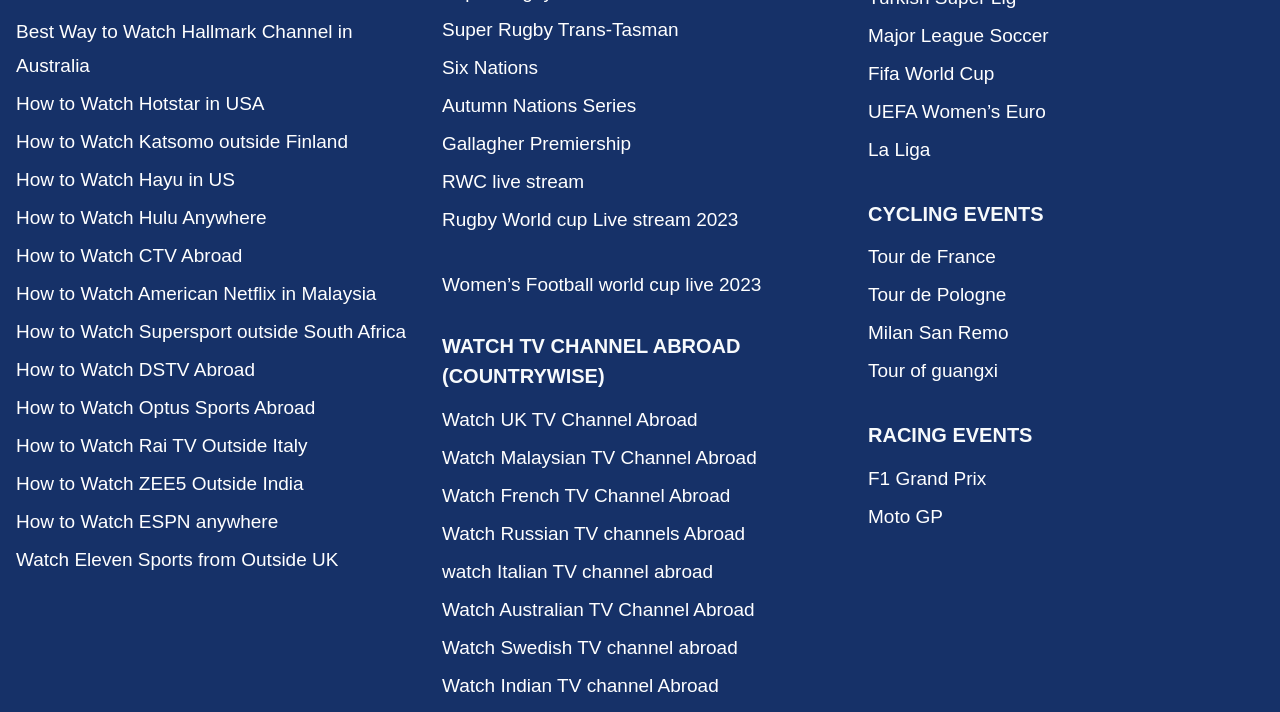Identify the bounding box coordinates of the section that should be clicked to achieve the task described: "Click on 'F1 Grand Prix'".

[0.678, 0.647, 0.988, 0.7]